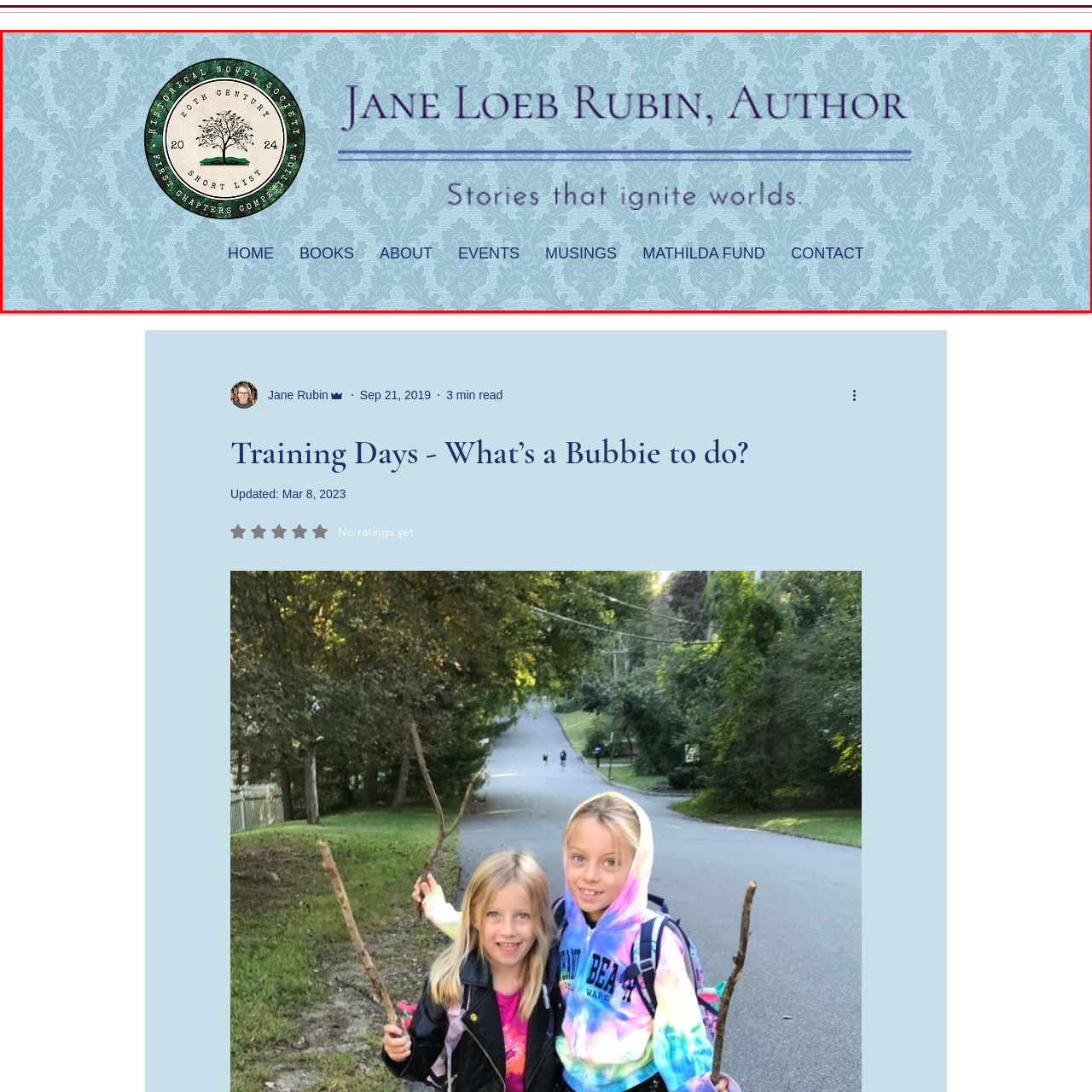Take a close look at the image outlined by the red bounding box and give a detailed response to the subsequent question, with information derived from the image: How many navigation options are available?

The navigation options are listed below the header, which includes 'Home', 'Books', 'About', 'Events', 'Musings', 'Mathilda Fund', and 'Contact', totaling 7 options.